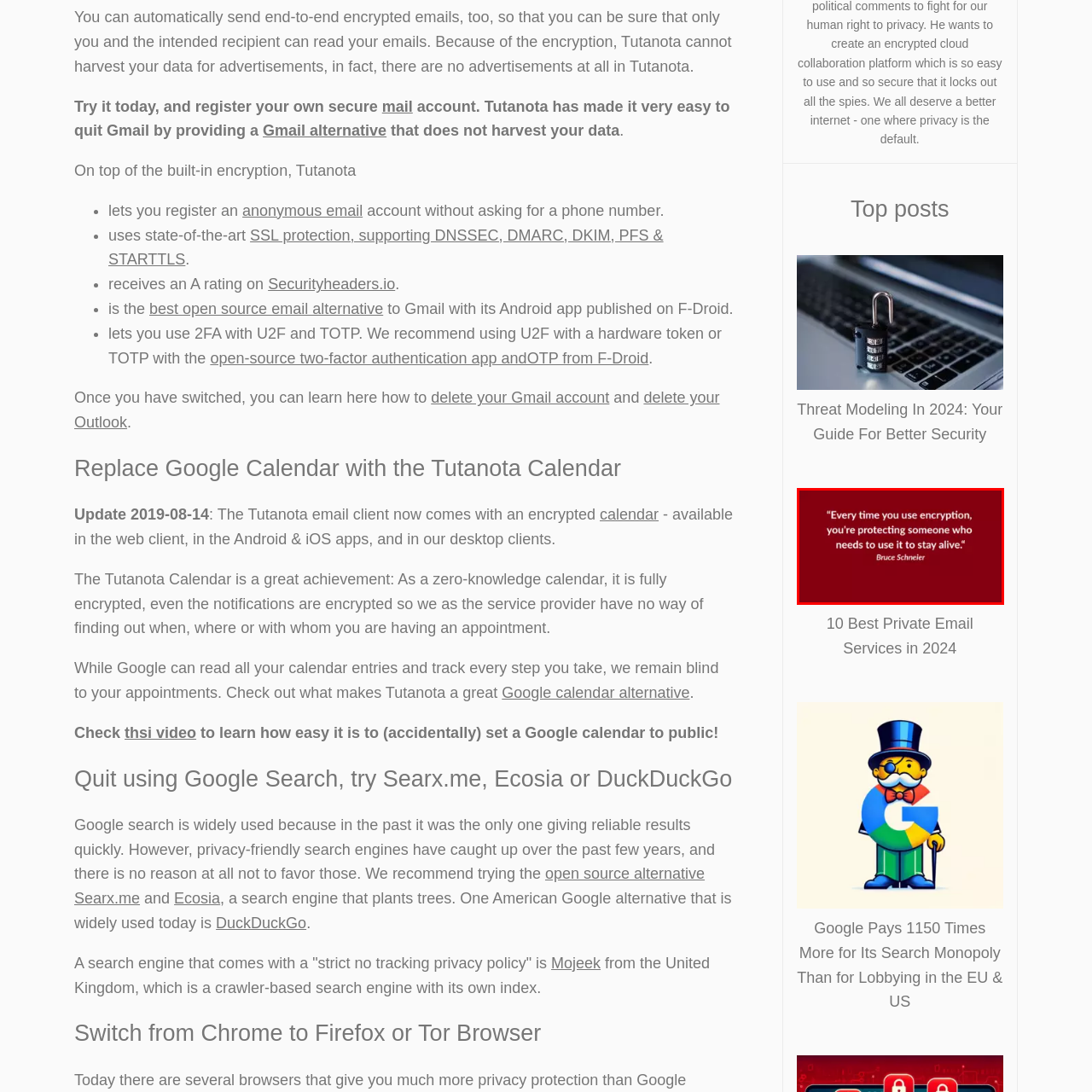Look at the region marked by the red box and describe it extensively.

The image features a powerful quote by Bruce Schneier: "Every time you use encryption, you're protecting someone who needs to use it to stay alive." The background is a deep red, providing a striking contrast to the white text, which emphasizes the importance of encryption in protecting personal privacy and security. This message resonates particularly in today's digital landscape, where safeguarding sensitive information has become crucial for individuals, especially those in vulnerable situations. The quote serves as a reminder of the broader implications of encryption technology, advocating for its use as a vital tool for protecting human rights and personal safety.